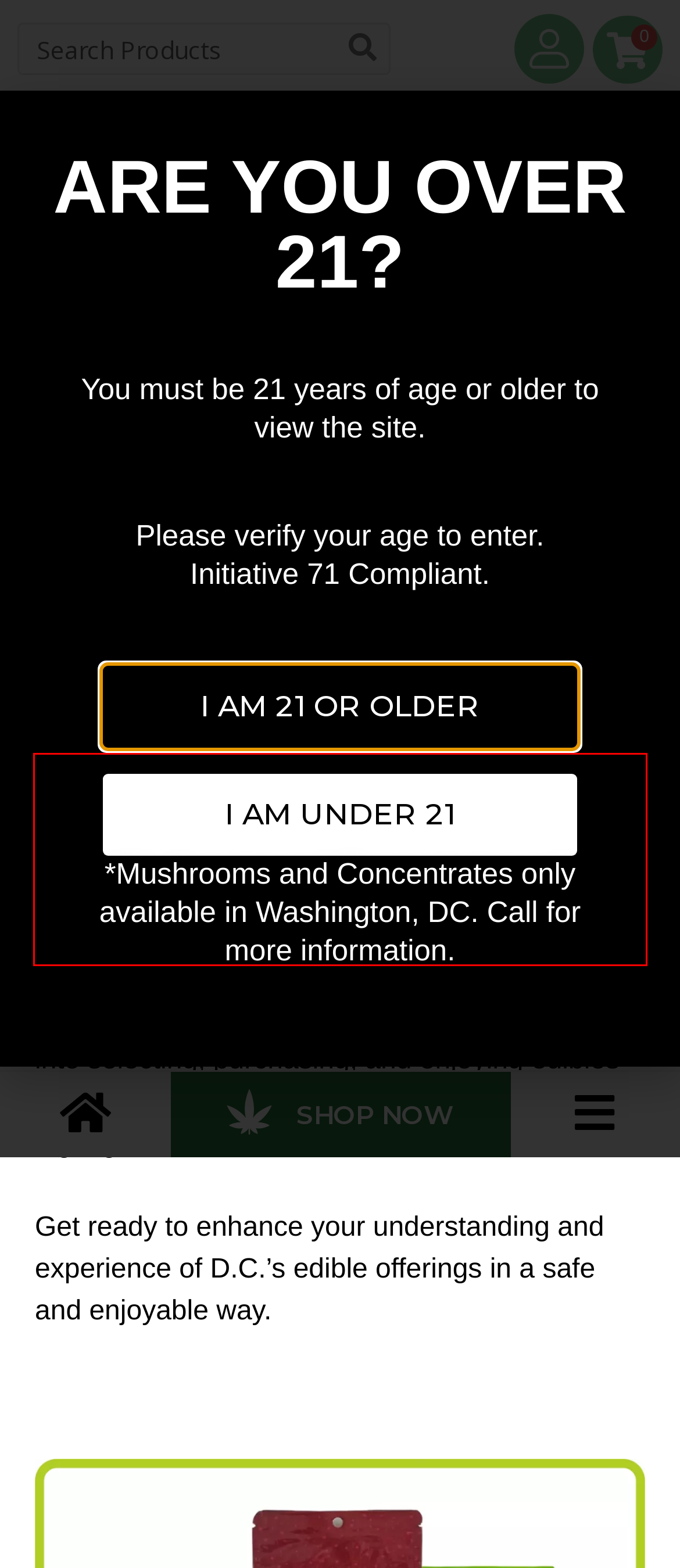In the given screenshot, locate the red bounding box and extract the text content from within it.

Whether you’re a seasoned enthusiast or new to the scene, this guide about edibles in D.C. offers expert tips and advice for 2024, ensuring you have the most up-to-date and comprehensive information.